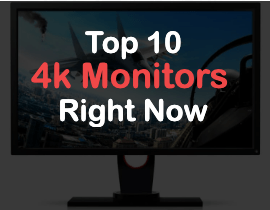What is the purpose of the graphic?
Provide a concise answer using a single word or phrase based on the image.

To introduce a curated list